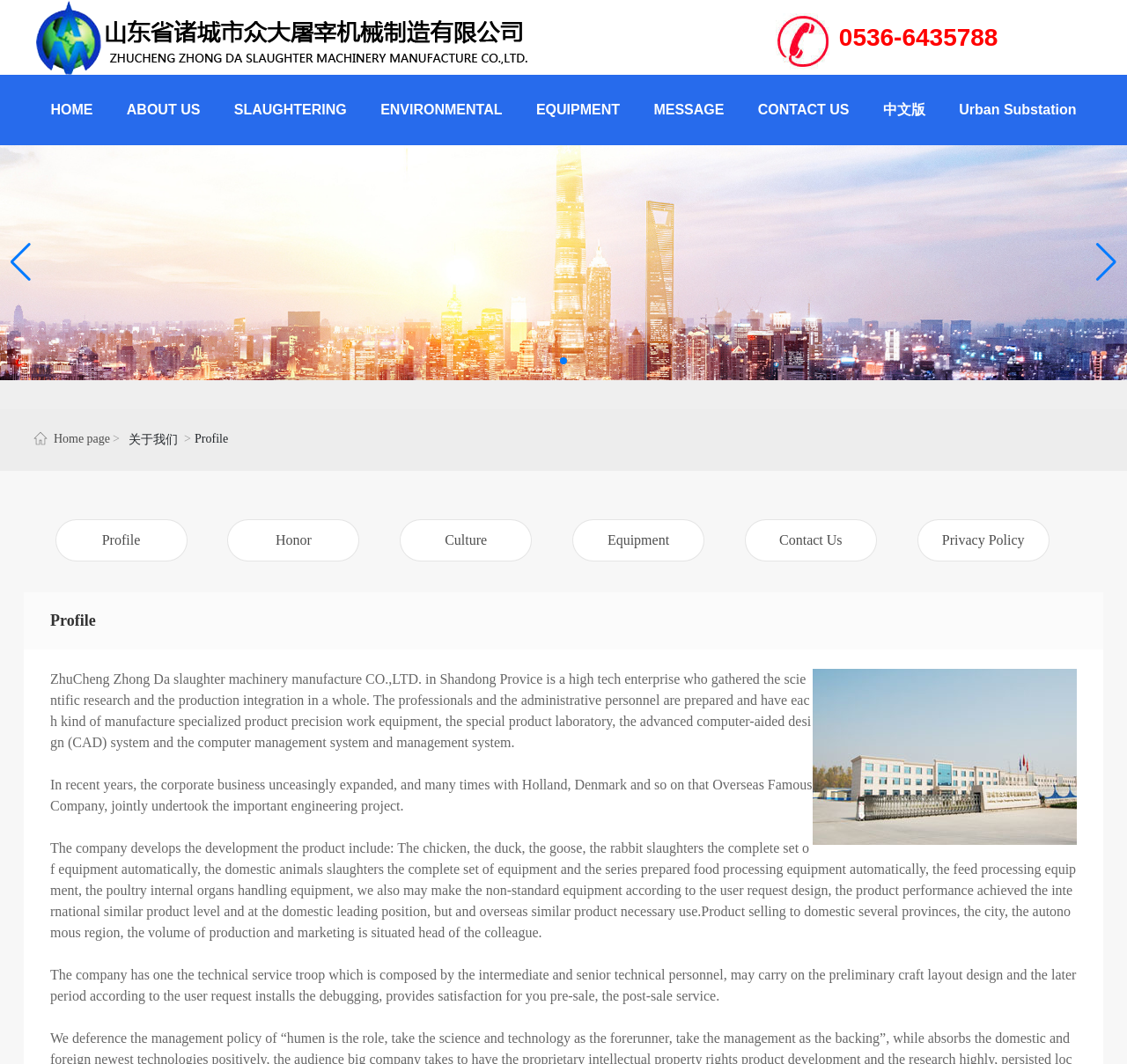Specify the bounding box coordinates of the area to click in order to execute this command: 'Click the 'Next slide' button'. The coordinates should consist of four float numbers ranging from 0 to 1, and should be formatted as [left, top, right, bottom].

[0.971, 0.229, 0.992, 0.265]